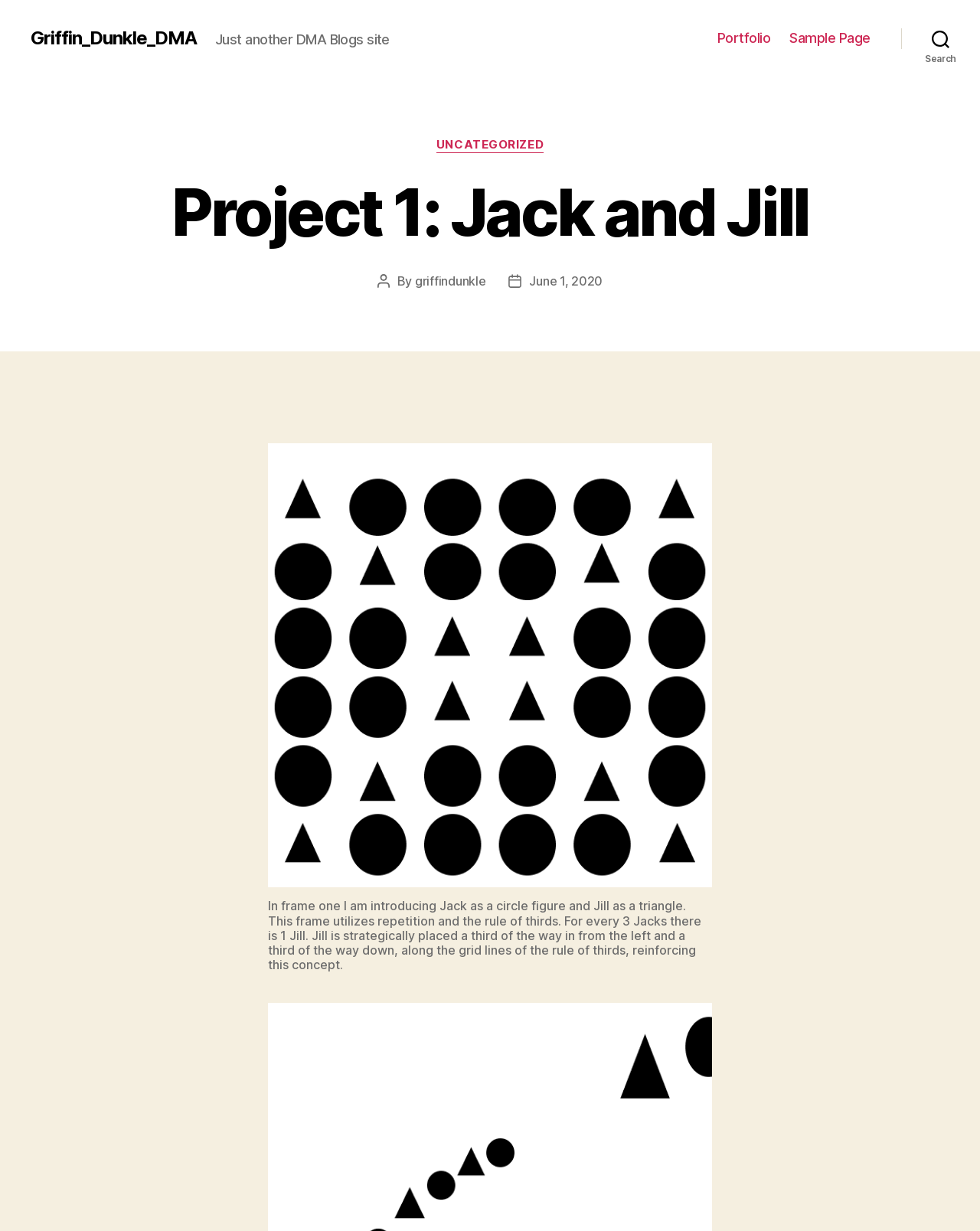Explain the webpage's layout and main content in detail.

The webpage is titled "Project 1: Jack and Jill – Griffin_Dunkle_DMA". At the top left, there is a link to "Griffin_Dunkle_DMA" and a static text "Just another DMA Blogs site" next to it. On the top right, there is a horizontal navigation menu with two links: "Portfolio" and "Sample Page". 

A search button is located at the top right corner. When expanded, it reveals a section with a header that contains several elements. There is a static text "Categories" and a link to "UNCATEGORIZED" below it. The main heading "Project 1: Jack and Jill" is centered in this section. Below the heading, there are details about the post, including the author "griffindunkle" and the post date "June 1, 2020". 

The main content of the webpage is an image with a figure caption. The image takes up most of the page, and the caption is a long paragraph that describes the image, explaining the design concepts used, such as the rule of thirds and repetition.